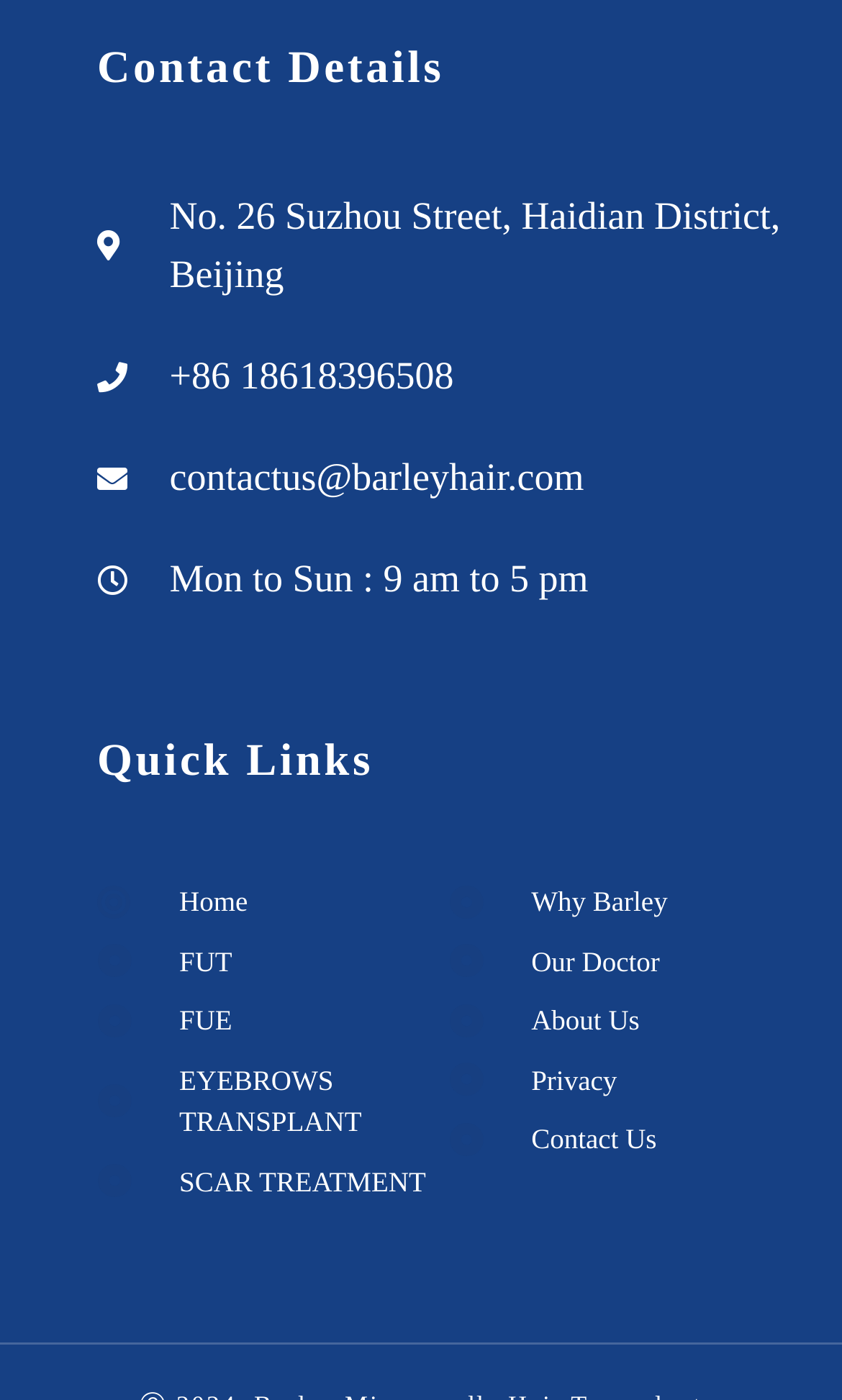Determine the bounding box coordinates for the area that needs to be clicked to fulfill this task: "send an email". The coordinates must be given as four float numbers between 0 and 1, i.e., [left, top, right, bottom].

[0.115, 0.321, 0.99, 0.363]